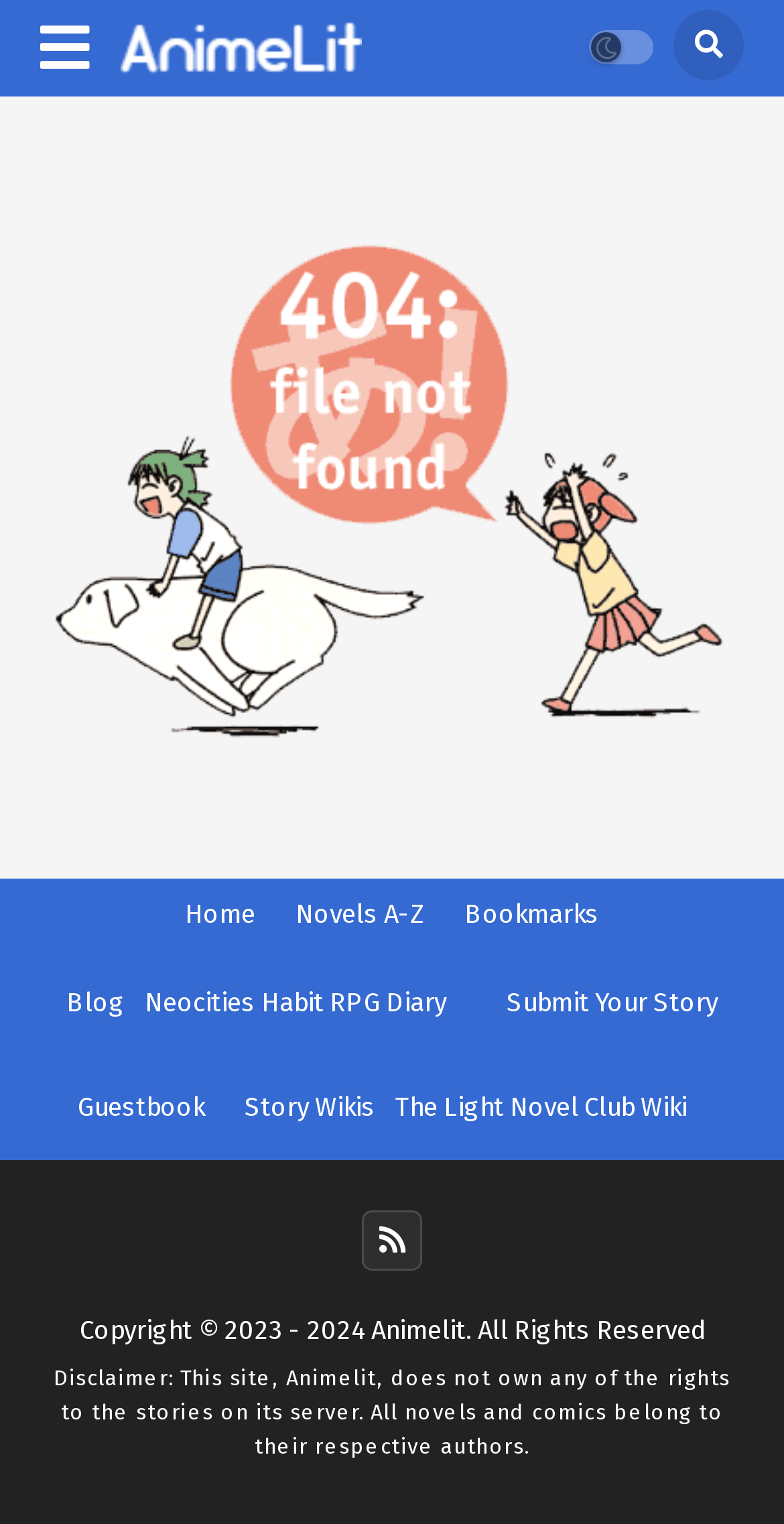Identify the bounding box coordinates for the UI element that matches this description: "The Light Novel Club Wiki".

[0.504, 0.716, 0.876, 0.735]